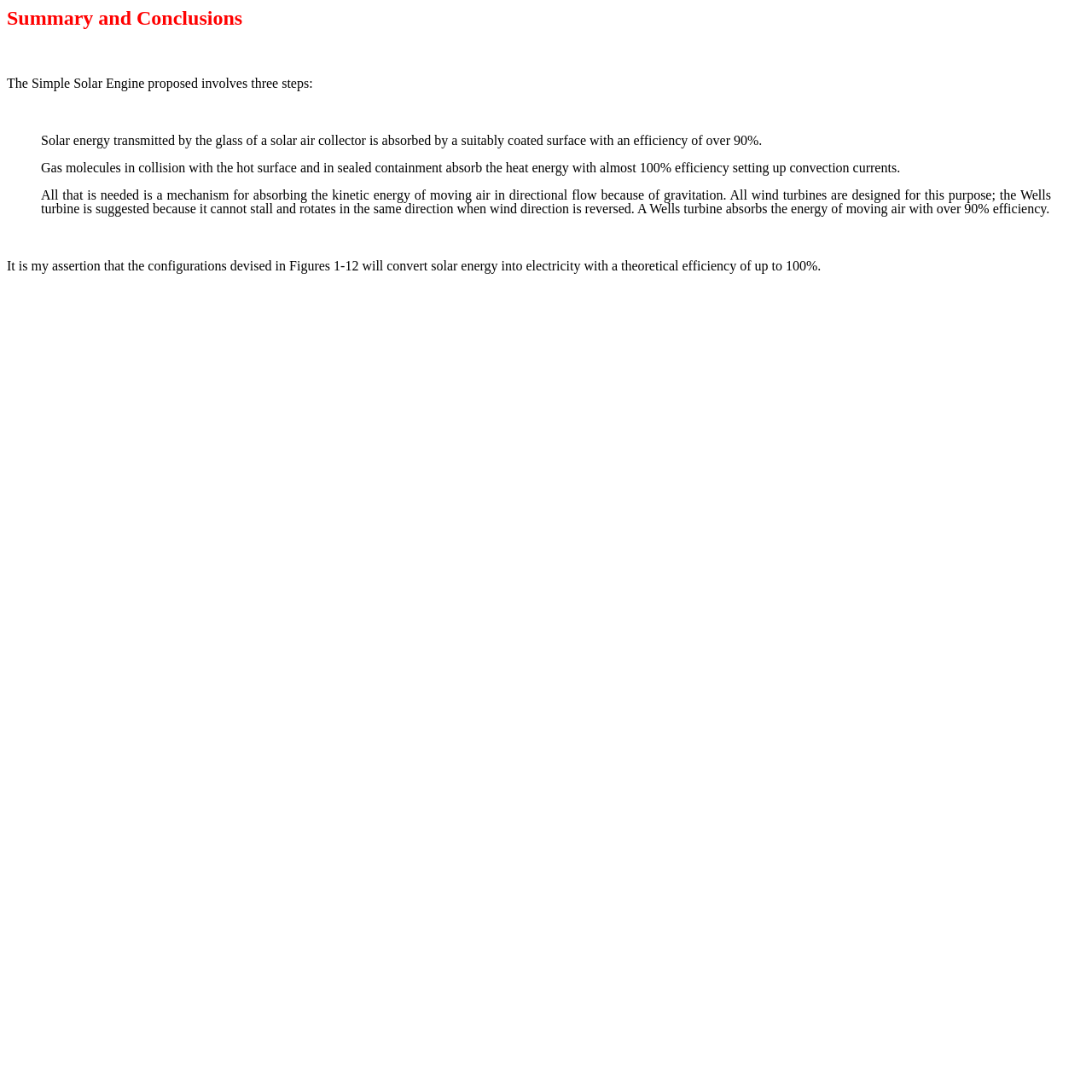Respond with a single word or phrase to the following question:
What is the theoretical efficiency of converting solar energy into electricity?

up to 100%